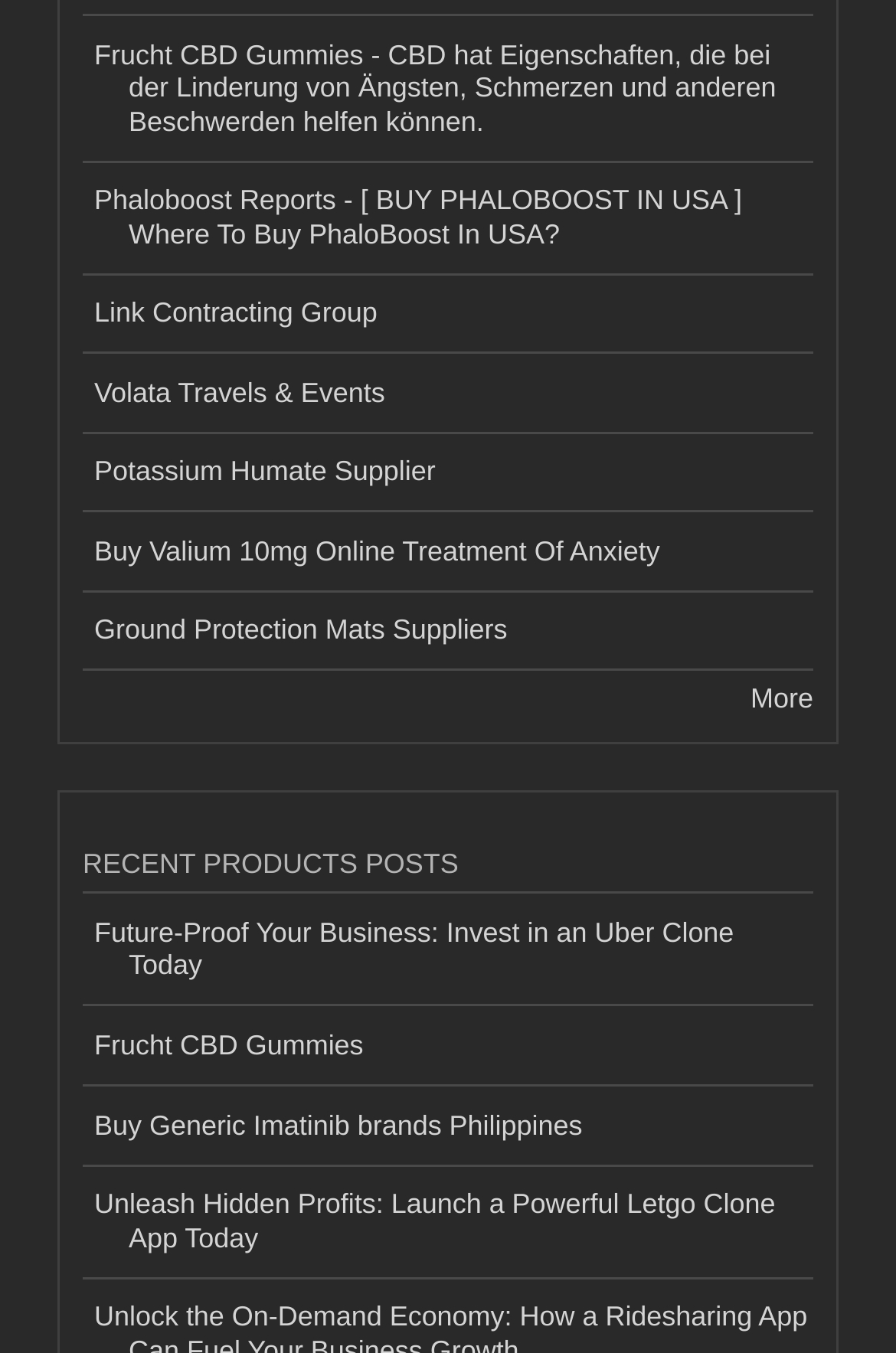Locate the bounding box coordinates of the segment that needs to be clicked to meet this instruction: "Read about RECENT PRODUCTS POSTS".

[0.092, 0.624, 0.908, 0.661]